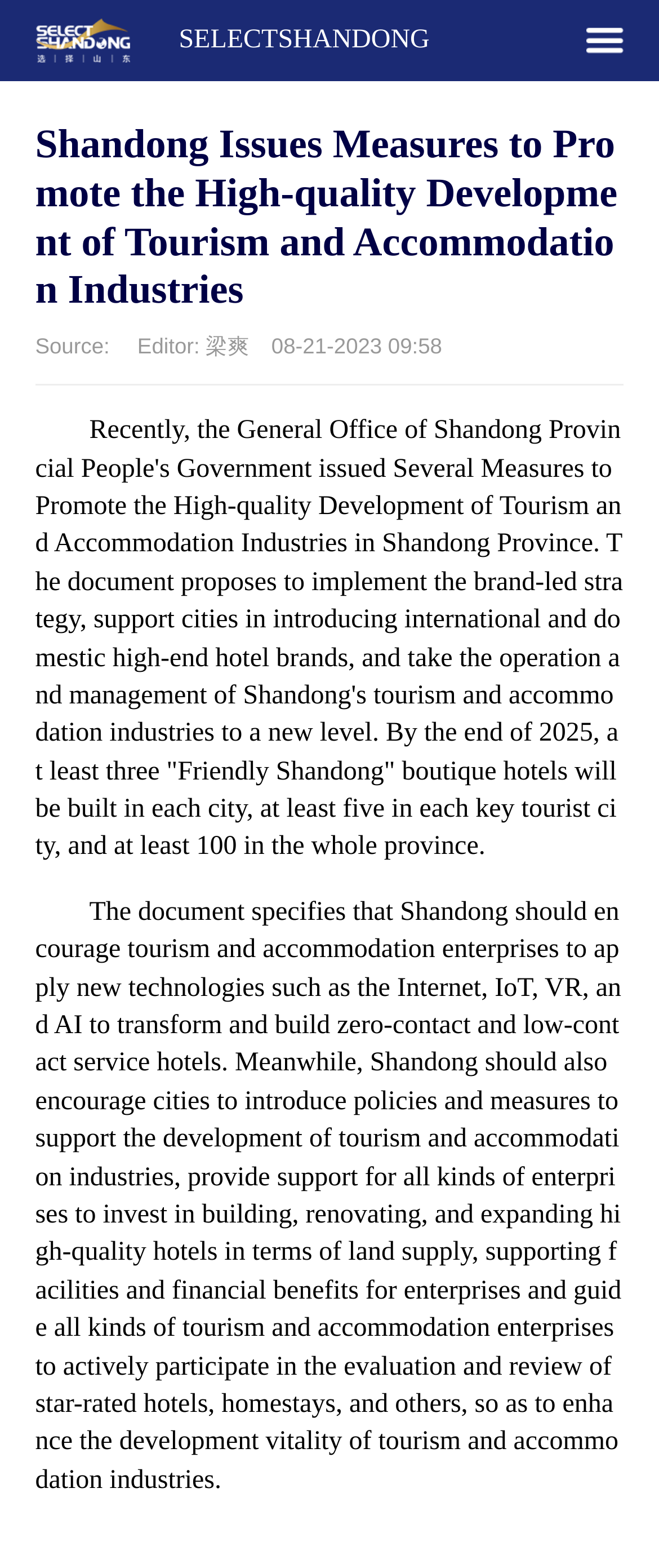What is the purpose of the measures issued by Shandong Provincial People's Government?
Based on the visual content, answer with a single word or a brief phrase.

Promote high-quality development of tourism and accommodation industries